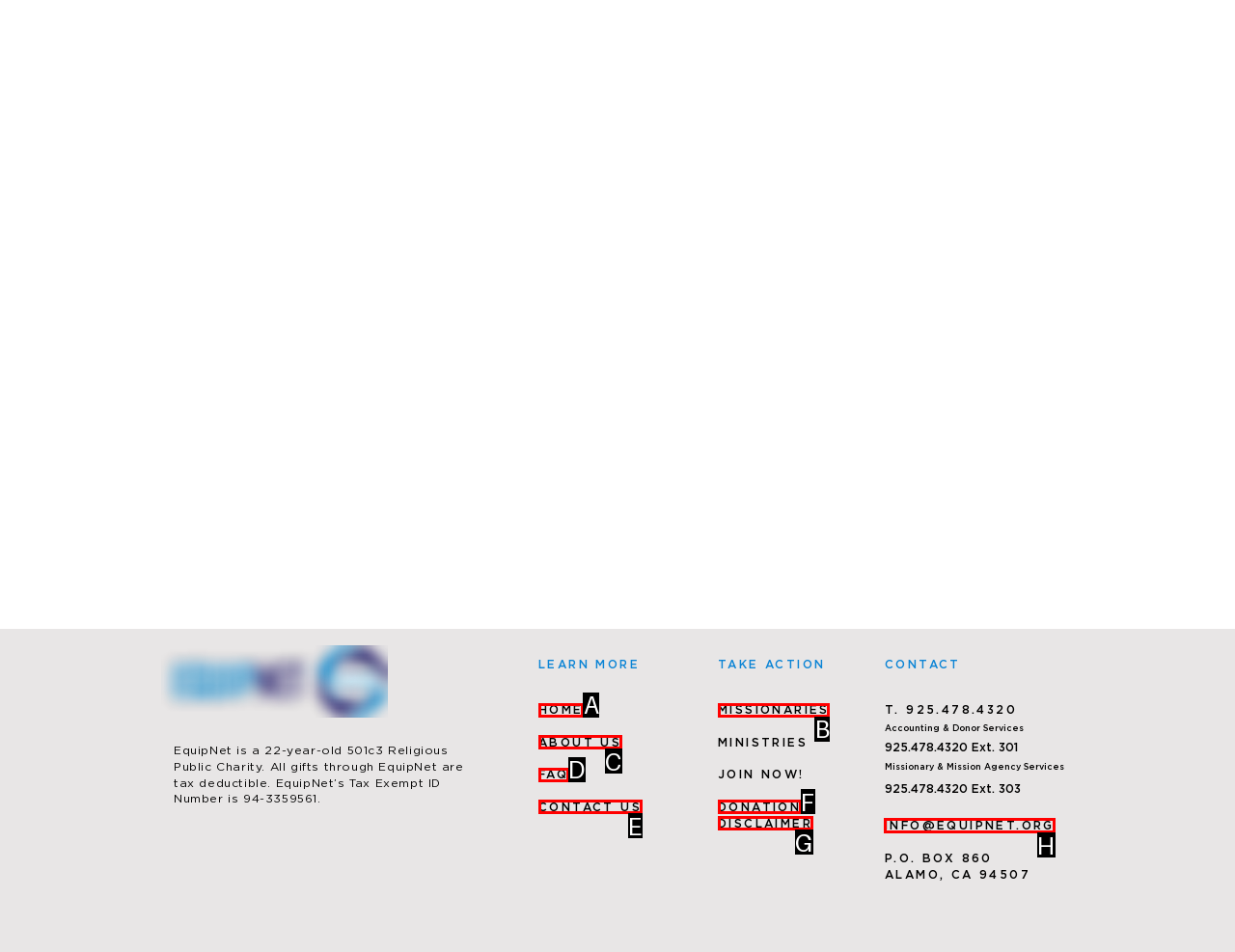Identify the correct HTML element to click for the task: Send an email to INFO@EQUIPNET.ORG. Provide the letter of your choice.

H